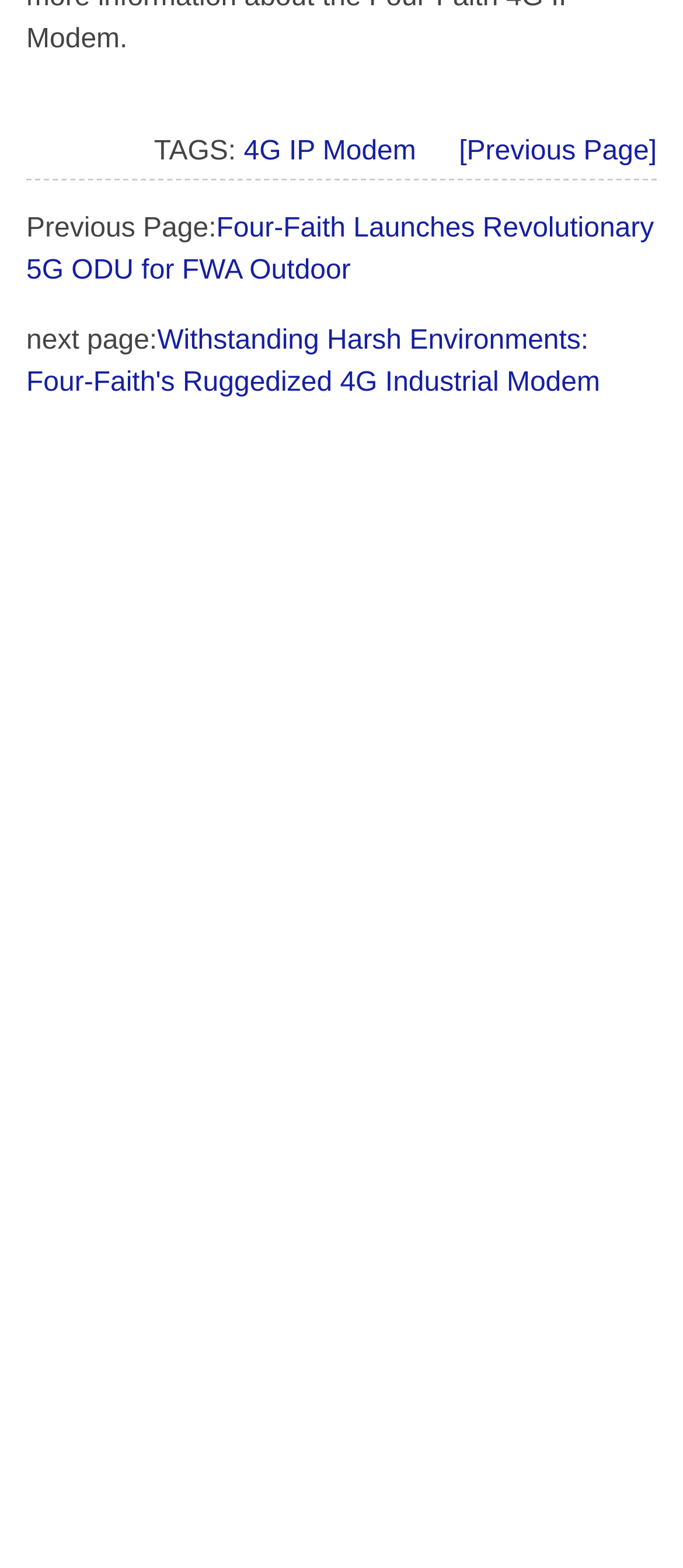Predict the bounding box coordinates of the area that should be clicked to accomplish the following instruction: "Go to the 'About Us' page". The bounding box coordinates should consist of four float numbers between 0 and 1, i.e., [left, top, right, bottom].

[0.05, 0.493, 0.177, 0.506]